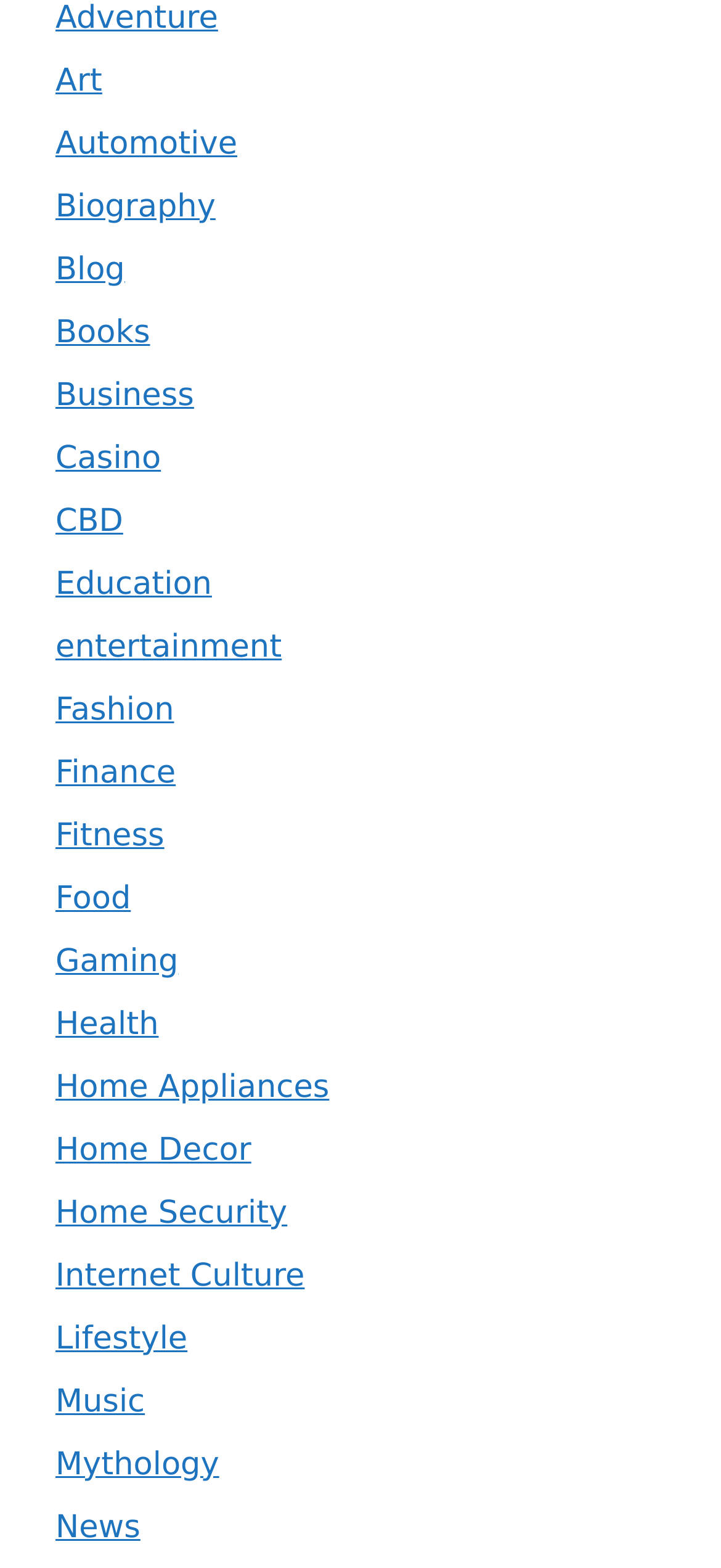What is the first category listed?
Could you answer the question with a detailed and thorough explanation?

The first category listed is 'Art' which is a link element located at the top left of the webpage with a bounding box of [0.077, 0.04, 0.142, 0.064].